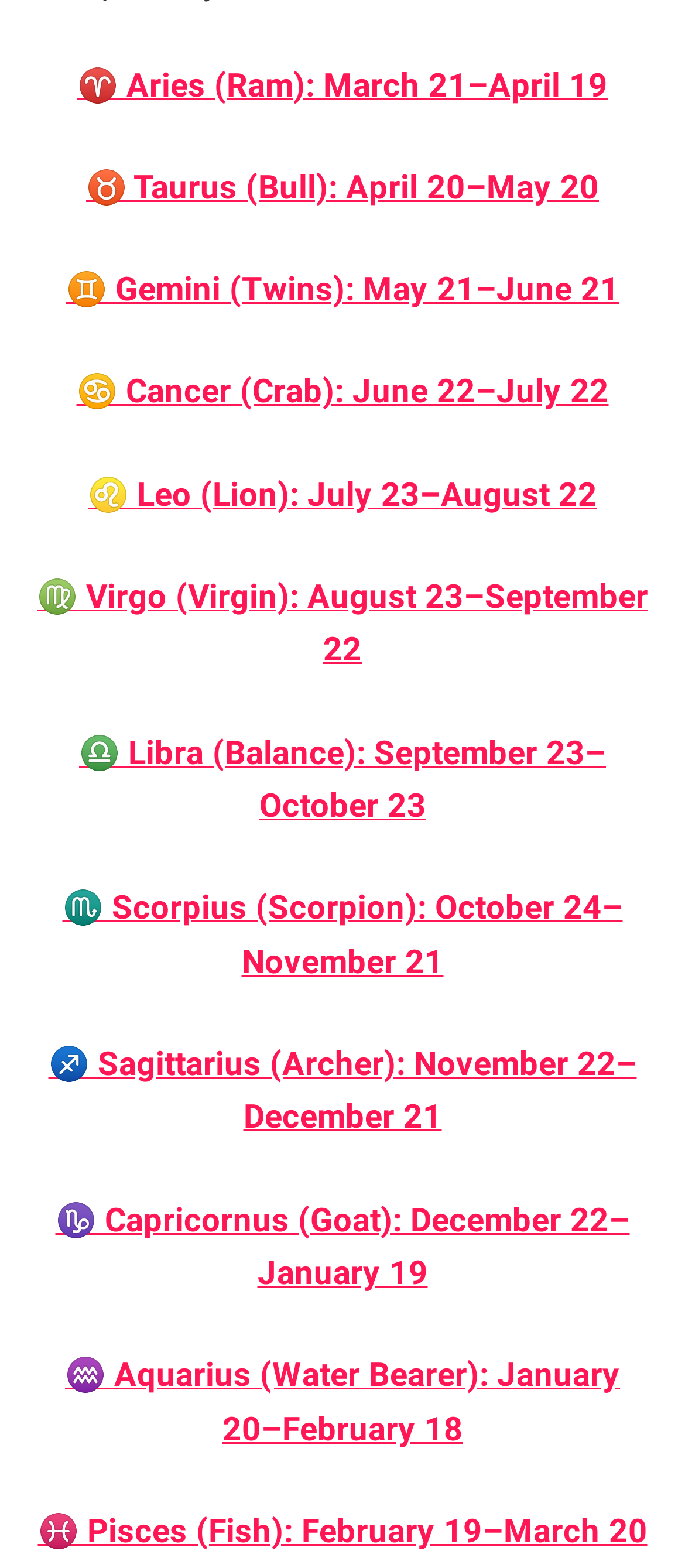Can you show the bounding box coordinates of the region to click on to complete the task described in the instruction: "click on Aries"?

[0.113, 0.042, 0.887, 0.066]